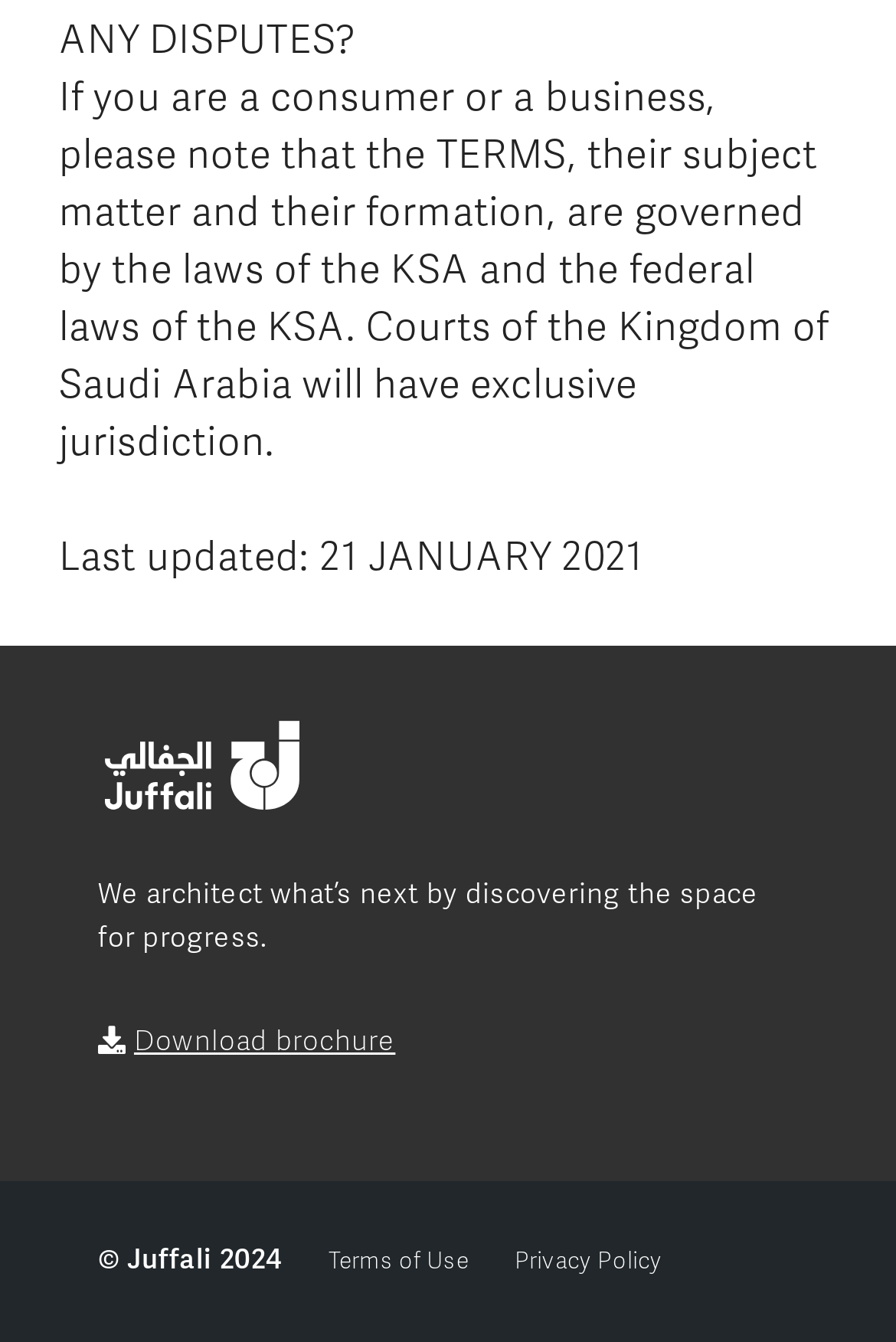Please answer the following question as detailed as possible based on the image: 
How many links are present in the footer section?

The answer can be found by counting the number of link elements present in the footer section, which are 'Download brochure', 'Terms of Use', and 'Privacy Policy'.